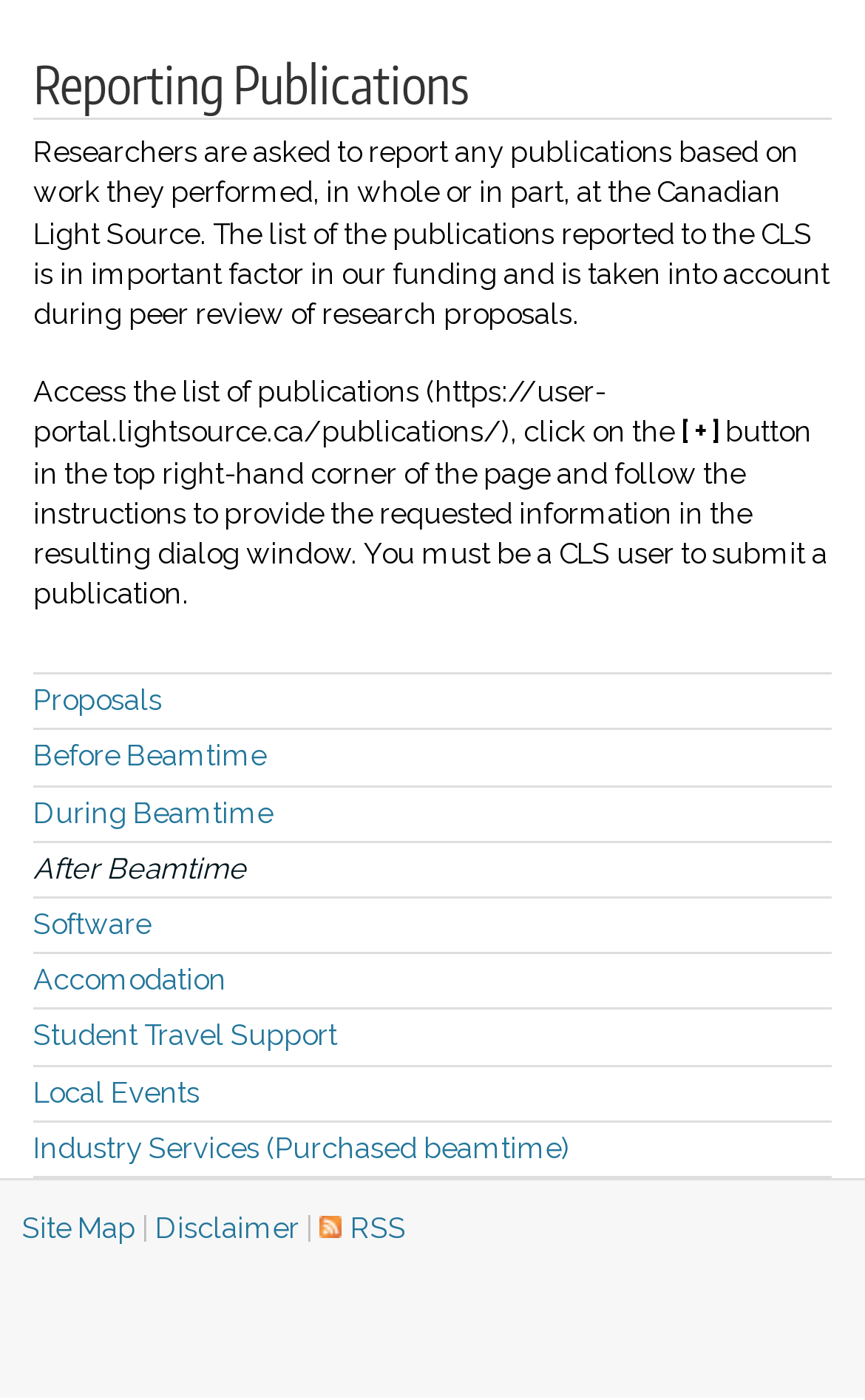Locate the bounding box coordinates of the item that should be clicked to fulfill the instruction: "Access the list of publications".

[0.038, 0.268, 0.787, 0.321]